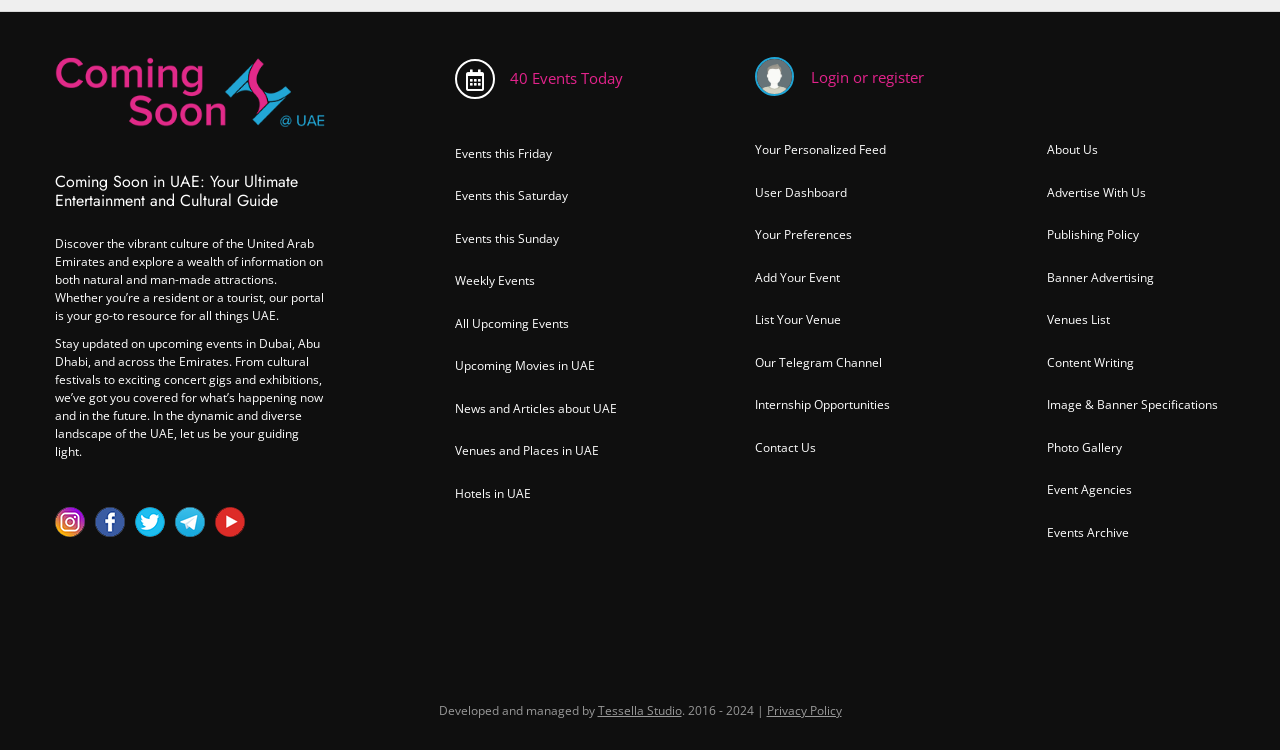Please provide the bounding box coordinates for the element that needs to be clicked to perform the following instruction: "Click on the 'Coming Soon in UAE' link". The coordinates should be given as four float numbers between 0 and 1, i.e., [left, top, right, bottom].

[0.043, 0.107, 0.254, 0.133]